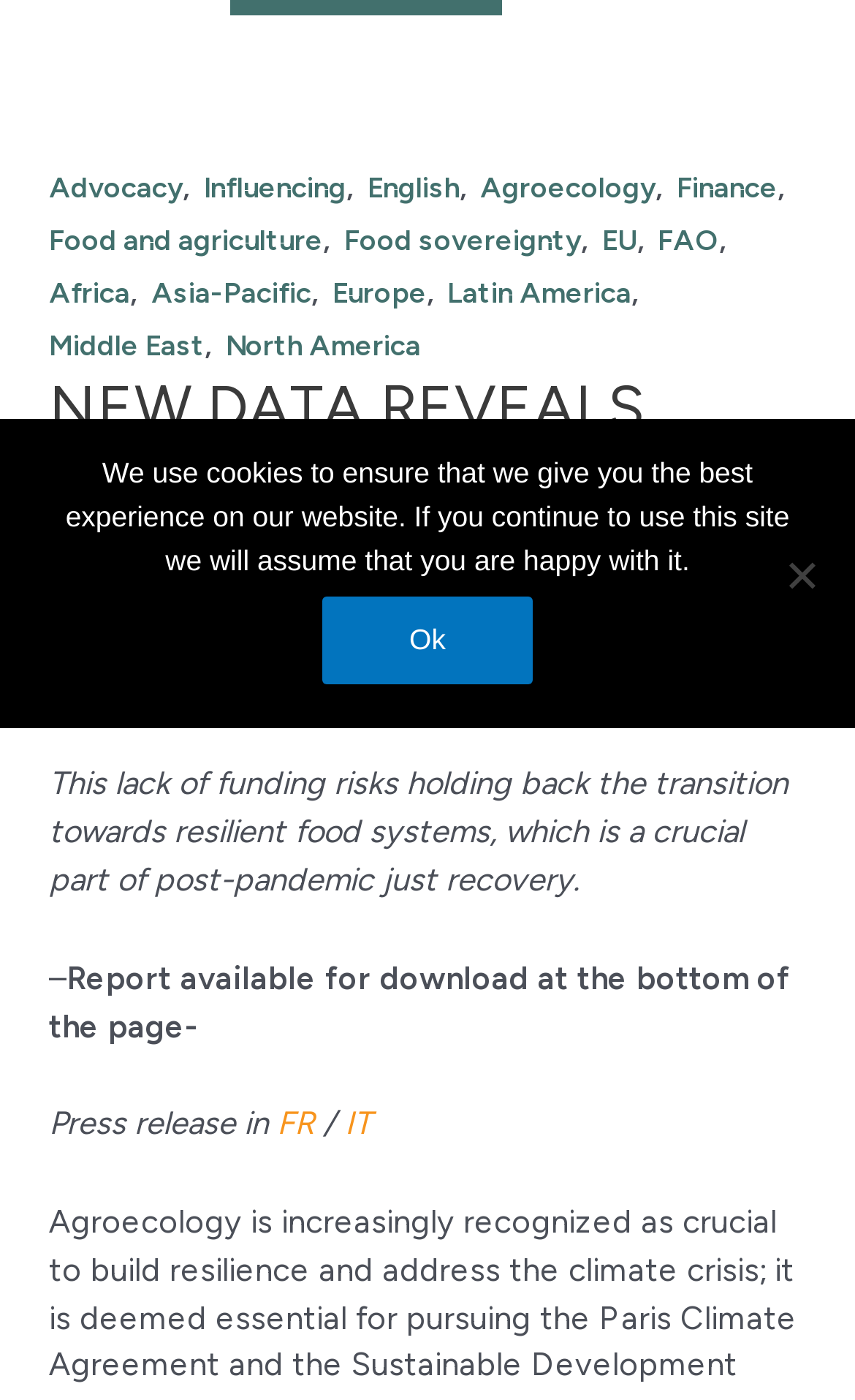Using the description: "Finance", identify the bounding box of the corresponding UI element in the screenshot.

[0.792, 0.122, 0.909, 0.145]